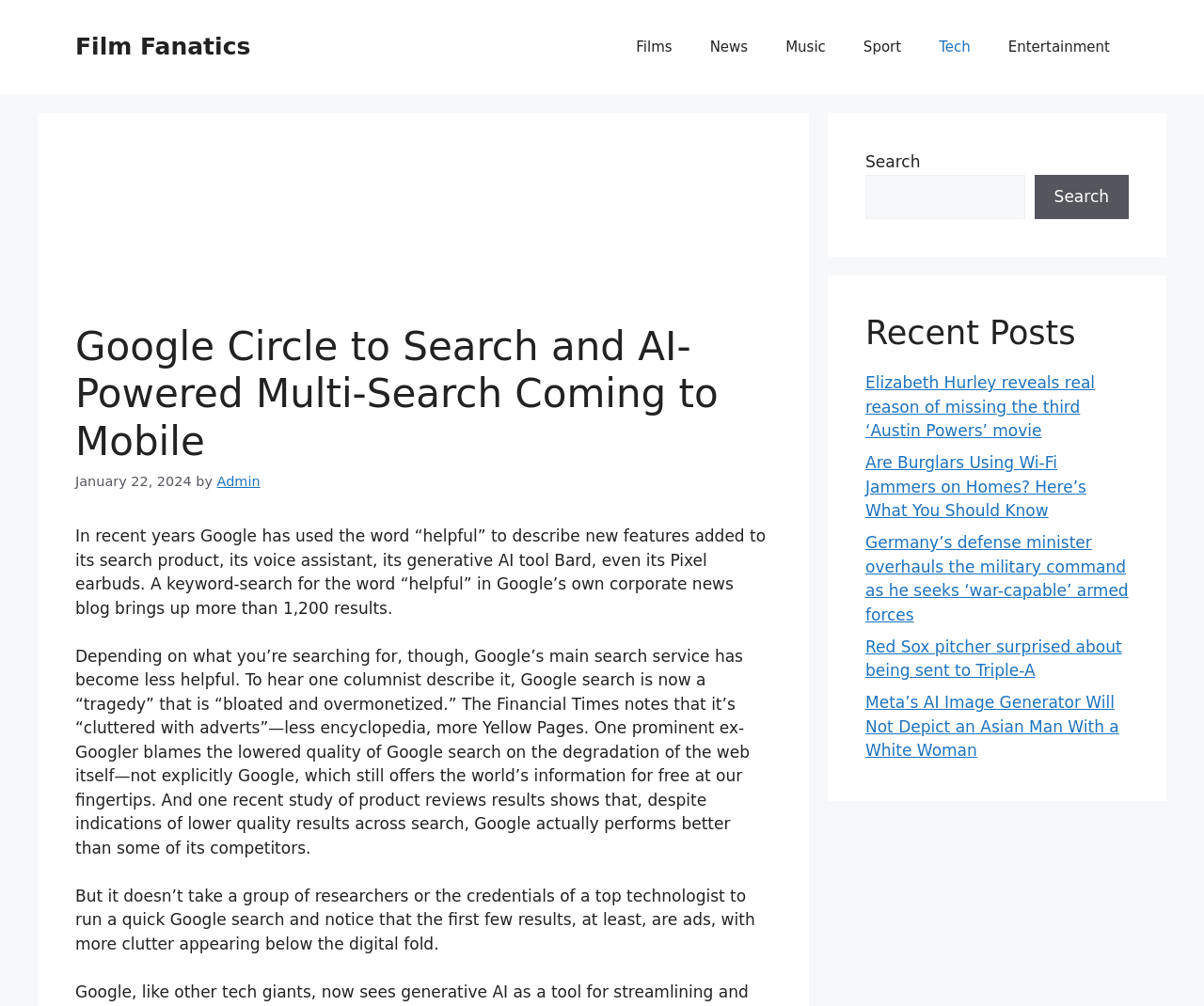Extract the primary headline from the webpage and present its text.

Google Circle to Search and AI-Powered Multi-Search Coming to Mobile